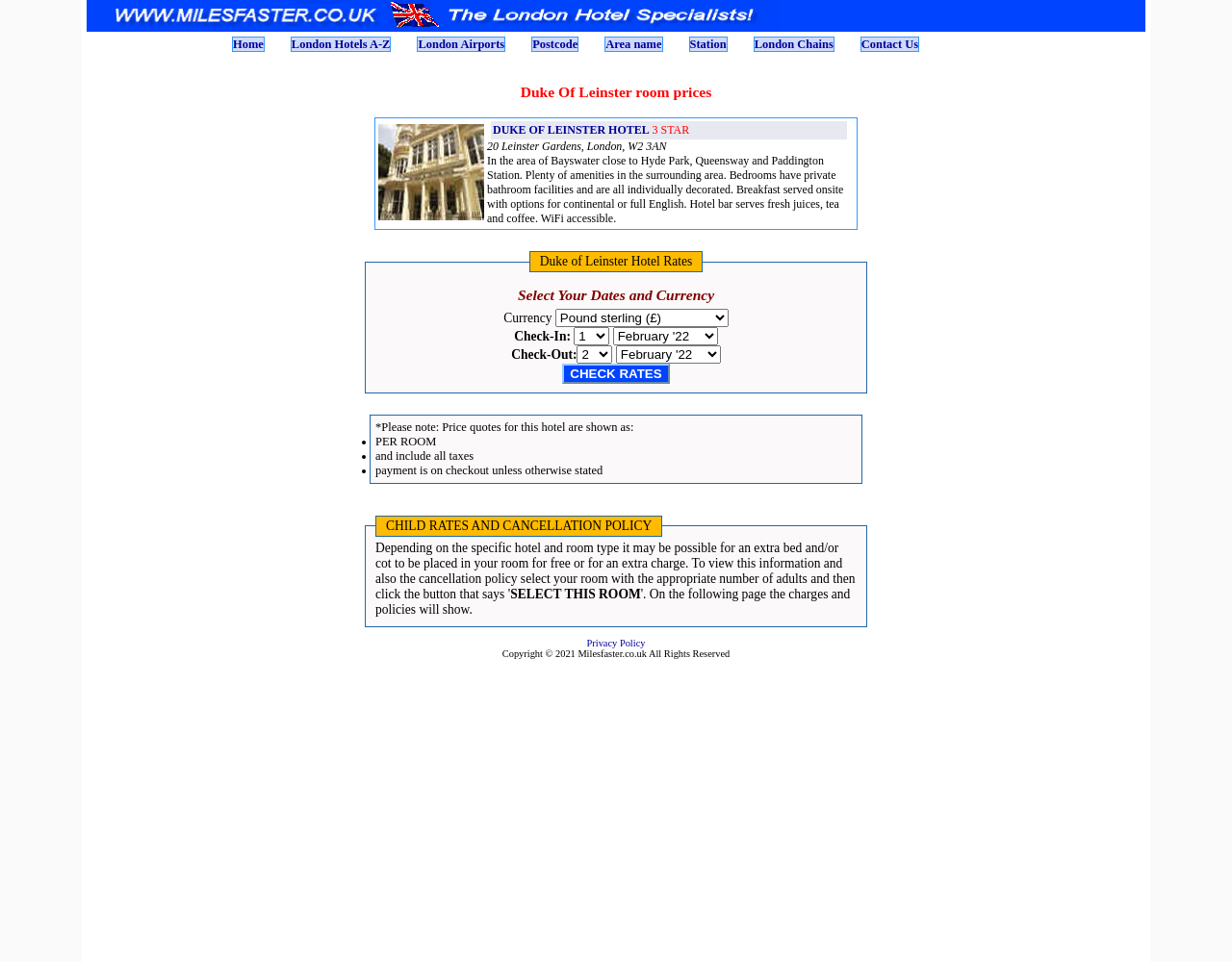Illustrate the webpage thoroughly, mentioning all important details.

The webpage is about searching for room rates at the Duke of Leinster hotel in London W2. At the top, there are seven links to navigate to different sections of the website, including "Home", "London Hotels A-Z", and "Contact Us". Below these links, a heading "Duke Of Leinster room prices" is displayed.

To the right of the heading, an image of the Duke of Leinster Hotel is shown, along with a link to the hotel's page. Below the image, the hotel's address and a brief description of its location and amenities are provided.

The main content of the webpage is a form to search for room rates, which is divided into two sections. The first section allows users to select their dates and currency, with three dropdown menus for check-in and check-out dates, and a combobox to select the currency. The second section displays a button to "CHECK RATES" and provides additional information about the price quotes, including that they are shown per room and include all taxes.

Below the form, there is a section about child rates and cancellation policy, with a button to "SELECT THIS ROOM". At the bottom of the page, there are links to the privacy policy and a copyright notice.